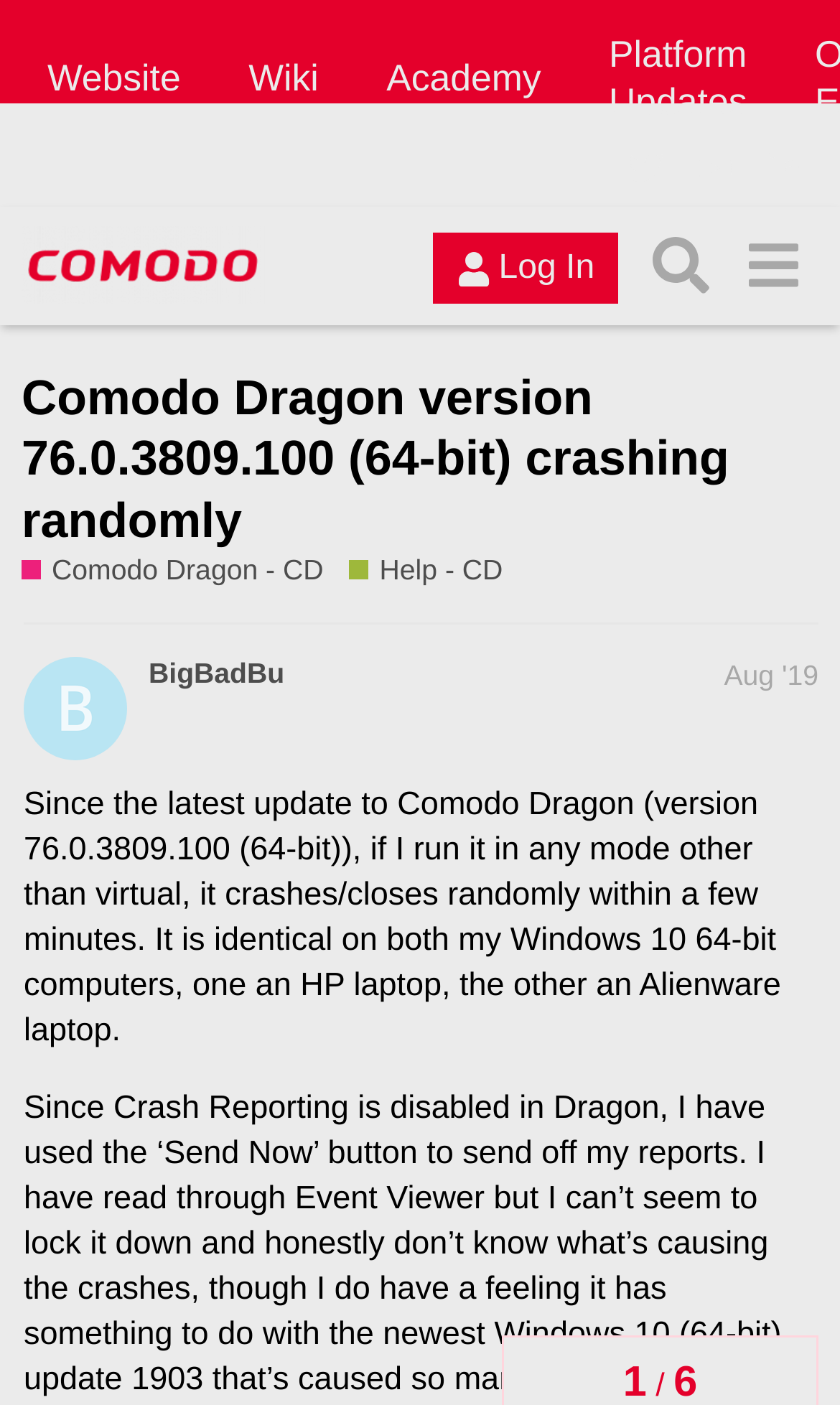Detail the webpage's structure and highlights in your description.

The webpage appears to be a forum discussion thread on the Comodo Dragon website. At the top, there is a header section with links to various parts of the website, including "Website", "Wiki", "Academy", and "Platform Updates". Below this, there is a secondary header section with a link to "Comodo Forum" accompanied by an image, as well as buttons for "Log In" and "Search".

The main content of the page is a discussion thread, with the title "Comodo Dragon version 76.0.3809.100 (64-bit) crashing randomly" displayed prominently. Below the title, there are links to related topics, including "Comodo Dragon - CD" and "Help - CD". The main post in the thread is from a user named "BigBadBu" and is dated August 2019. The post describes an issue with Comodo Dragon crashing randomly after a recent update, and mentions that the problem occurs on both of the user's Windows 10 64-bit computers.

There are several other elements on the page, including a generic text element with the phrase "Browse the web safe and secure", and a static text element with a forward slash character. Overall, the page appears to be a discussion forum where users can share and discuss issues related to Comodo Dragon.